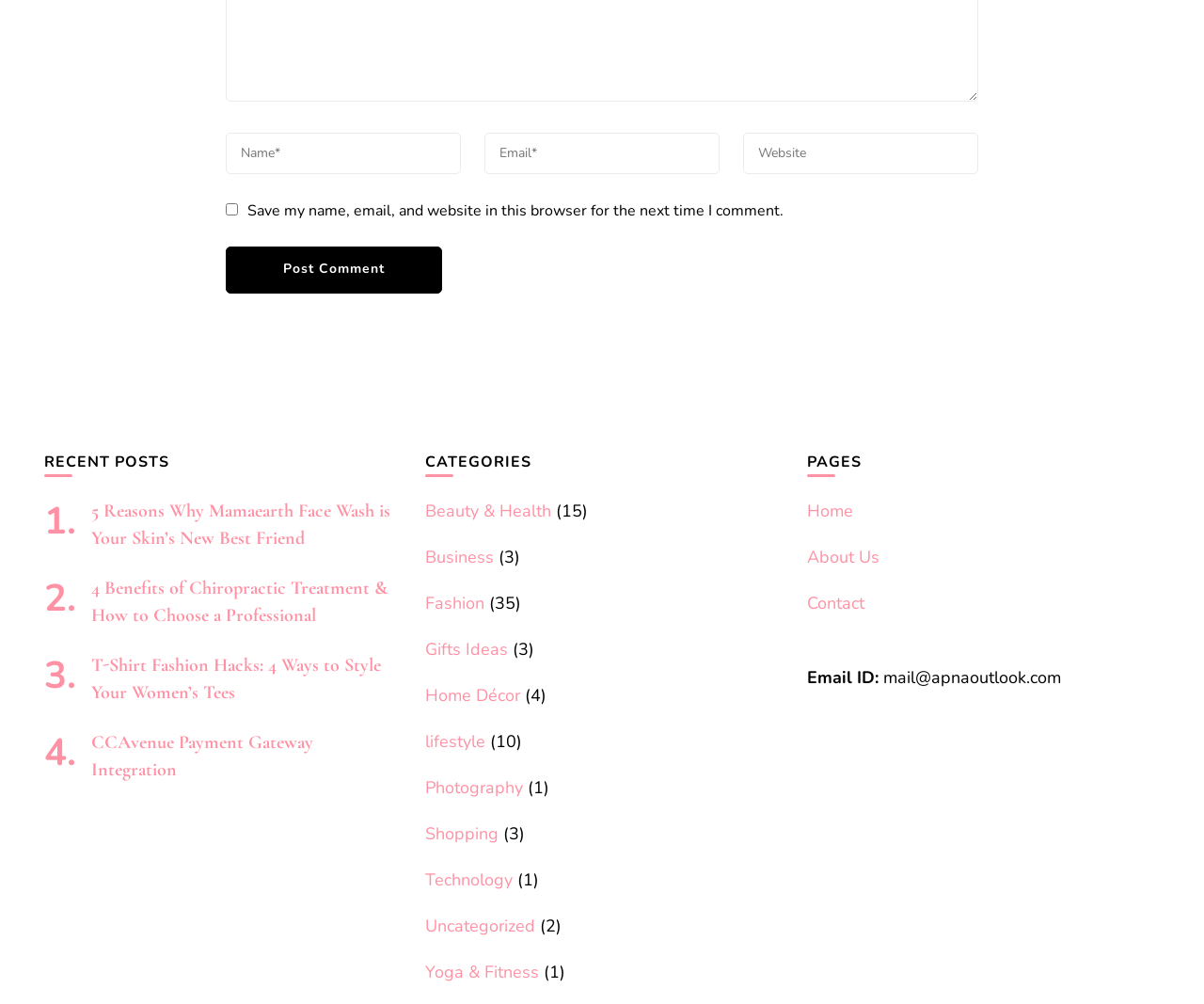How many categories are listed?
Based on the image, answer the question with as much detail as possible.

The categories are listed under the 'CATEGORIES' heading and include 'Beauty & Health', 'Business', 'Fashion', 'Gifts Ideas', 'Home Décor', 'Lifestyle', 'Photography', 'Shopping', 'Technology', 'Uncategorized', and 'Yoga & Fitness'. There are 12 categories in total.